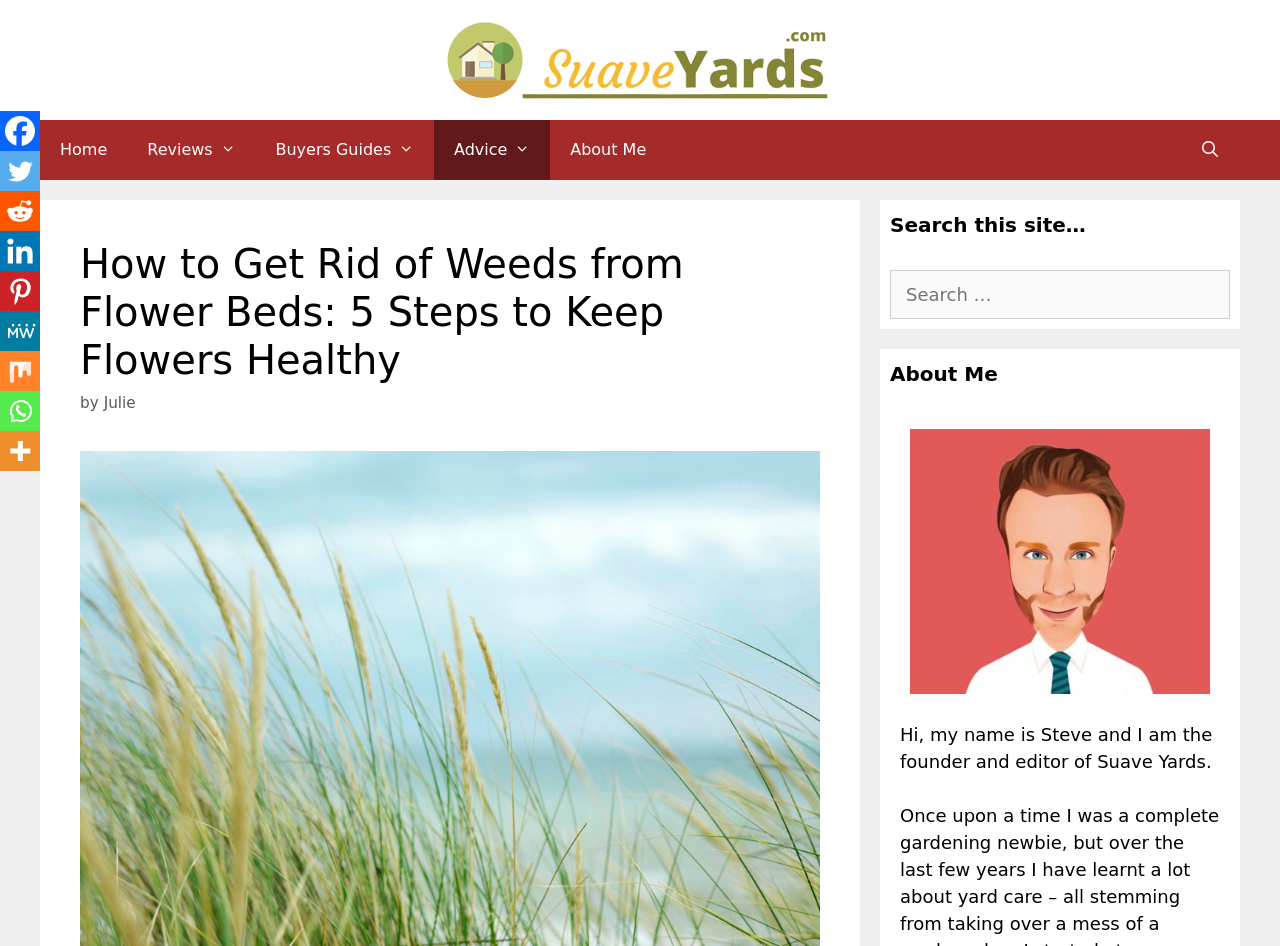Identify the bounding box coordinates of the region I need to click to complete this instruction: "Check the About Me section".

[0.695, 0.379, 0.961, 0.411]